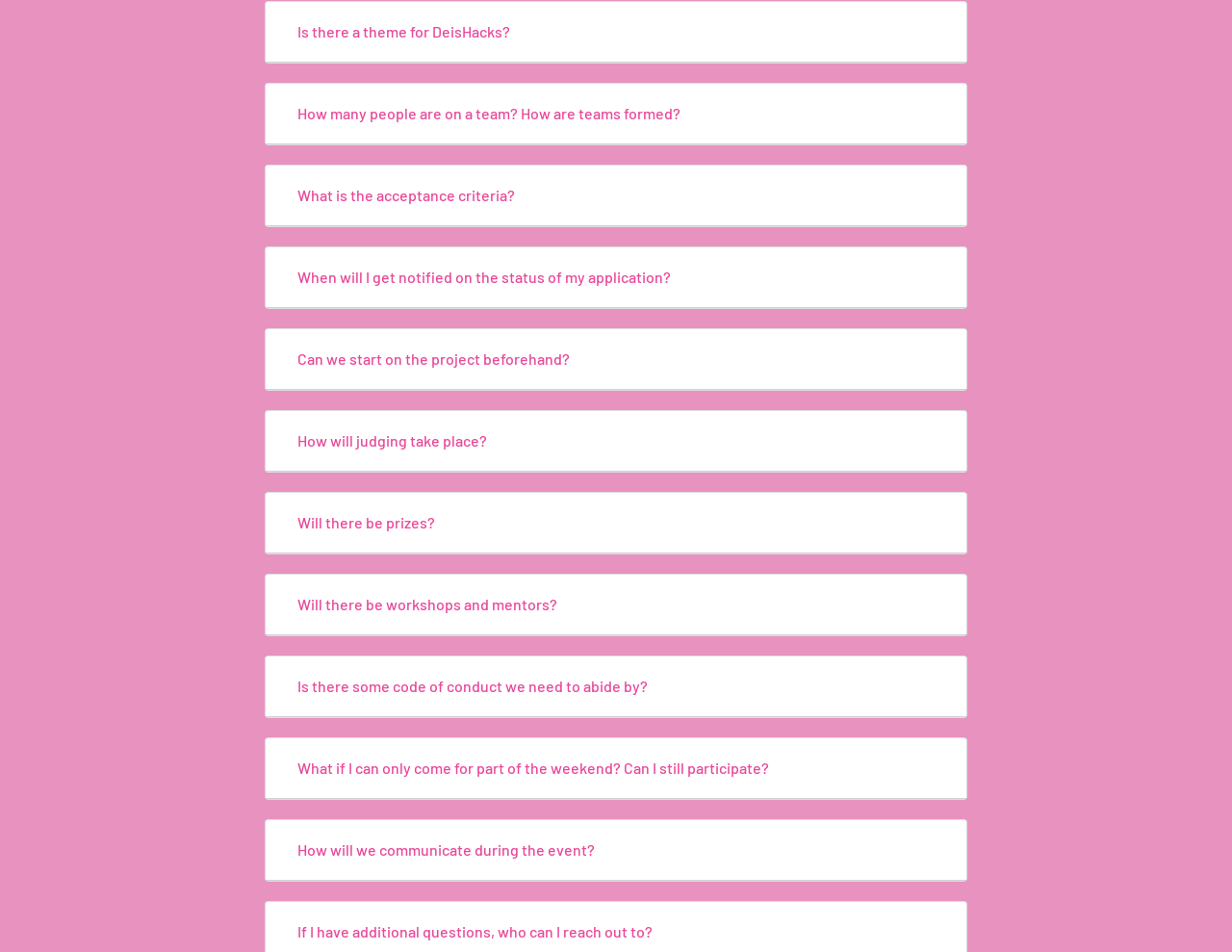Please identify the bounding box coordinates of the clickable region that I should interact with to perform the following instruction: "Learn about judging process". The coordinates should be expressed as four float numbers between 0 and 1, i.e., [left, top, right, bottom].

[0.231, 0.444, 0.405, 0.482]